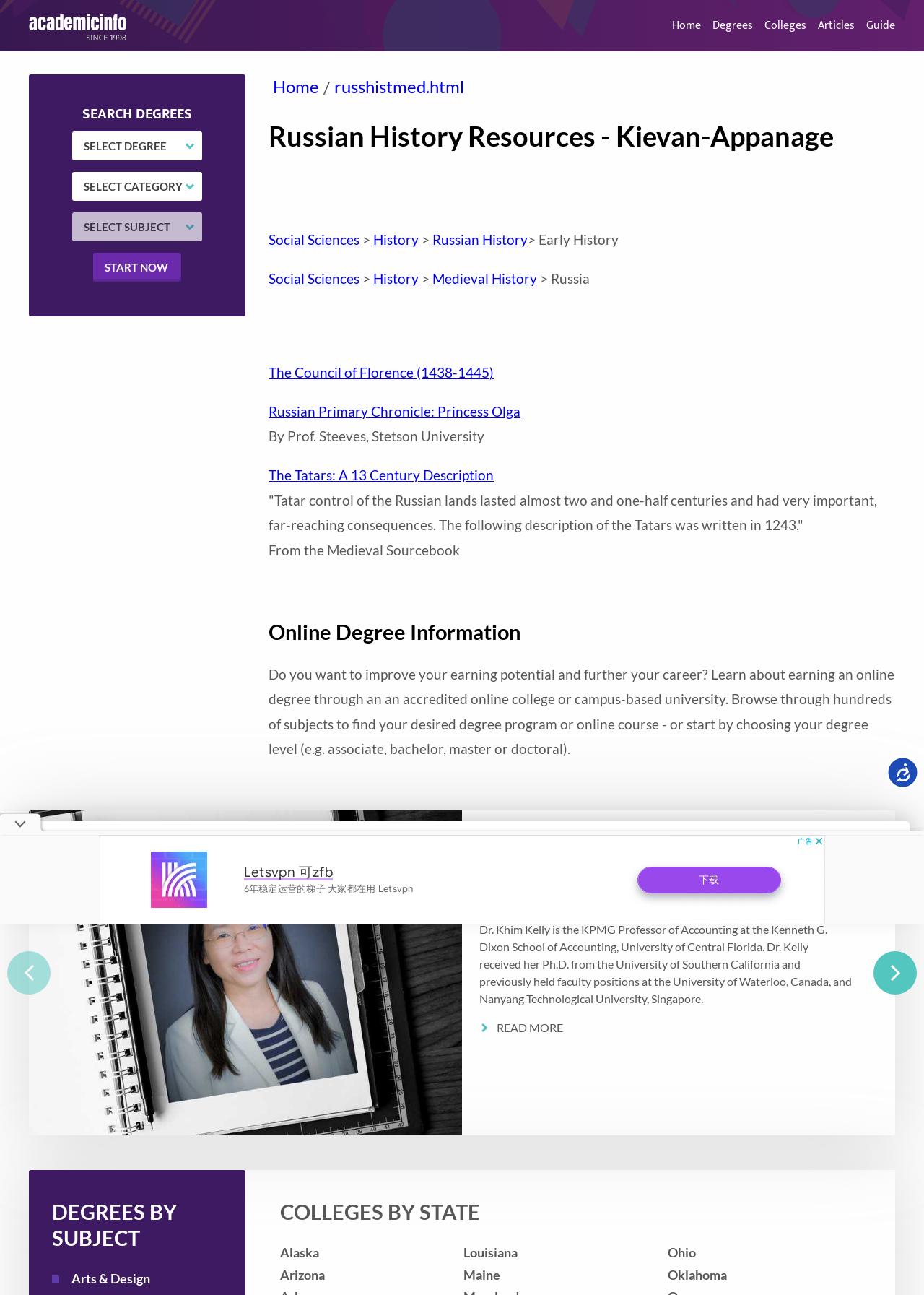Pinpoint the bounding box coordinates of the clickable area needed to execute the instruction: "Search for degrees". The coordinates should be specified as four float numbers between 0 and 1, i.e., [left, top, right, bottom].

[0.078, 0.102, 0.219, 0.124]